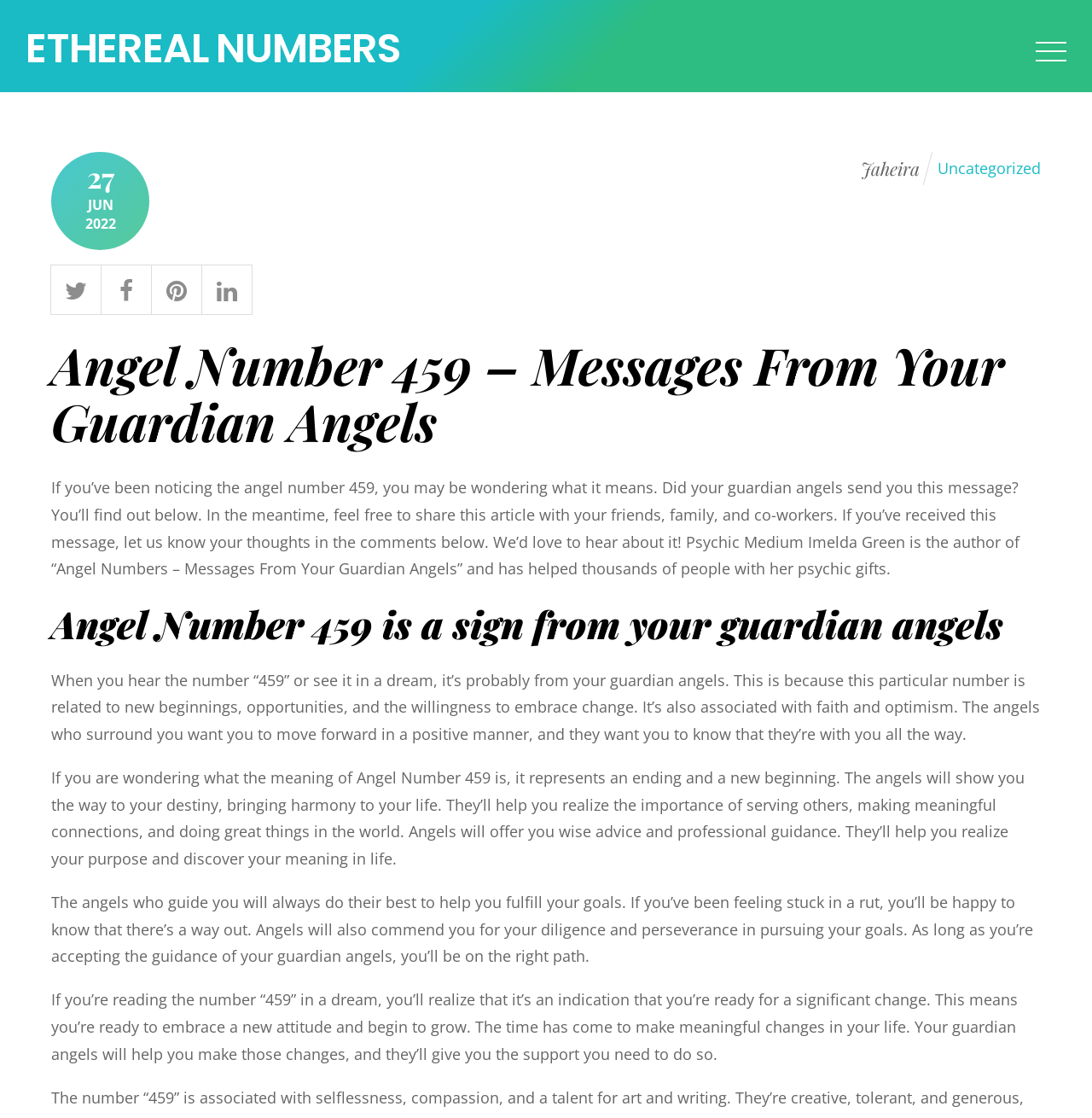Can you identify the bounding box coordinates of the clickable region needed to carry out this instruction: 'Share this article with friends'? The coordinates should be four float numbers within the range of 0 to 1, stated as [left, top, right, bottom].

[0.047, 0.427, 0.934, 0.518]